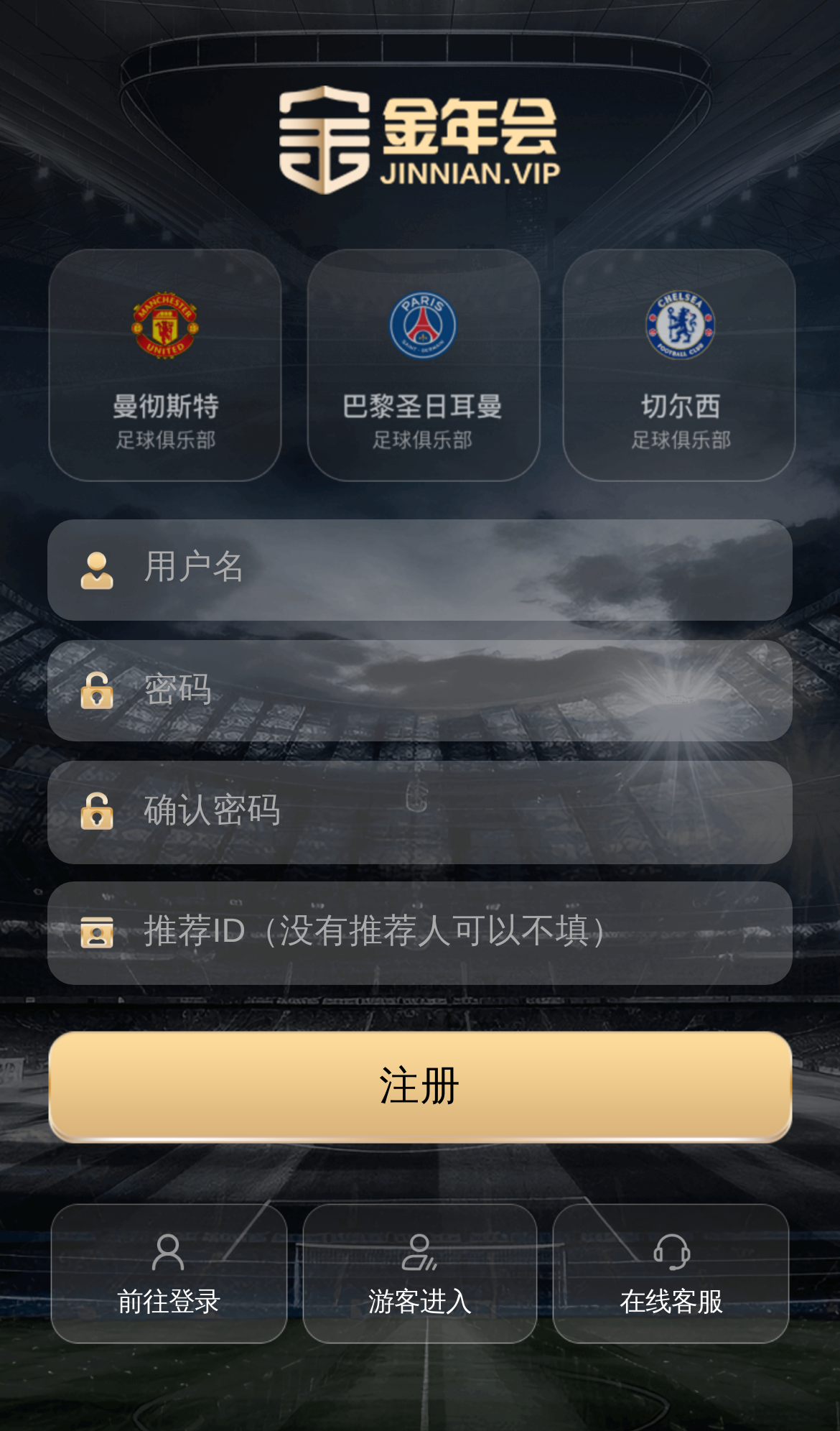What is the first field in the registration form?
Based on the image, answer the question with a single word or brief phrase.

用户名